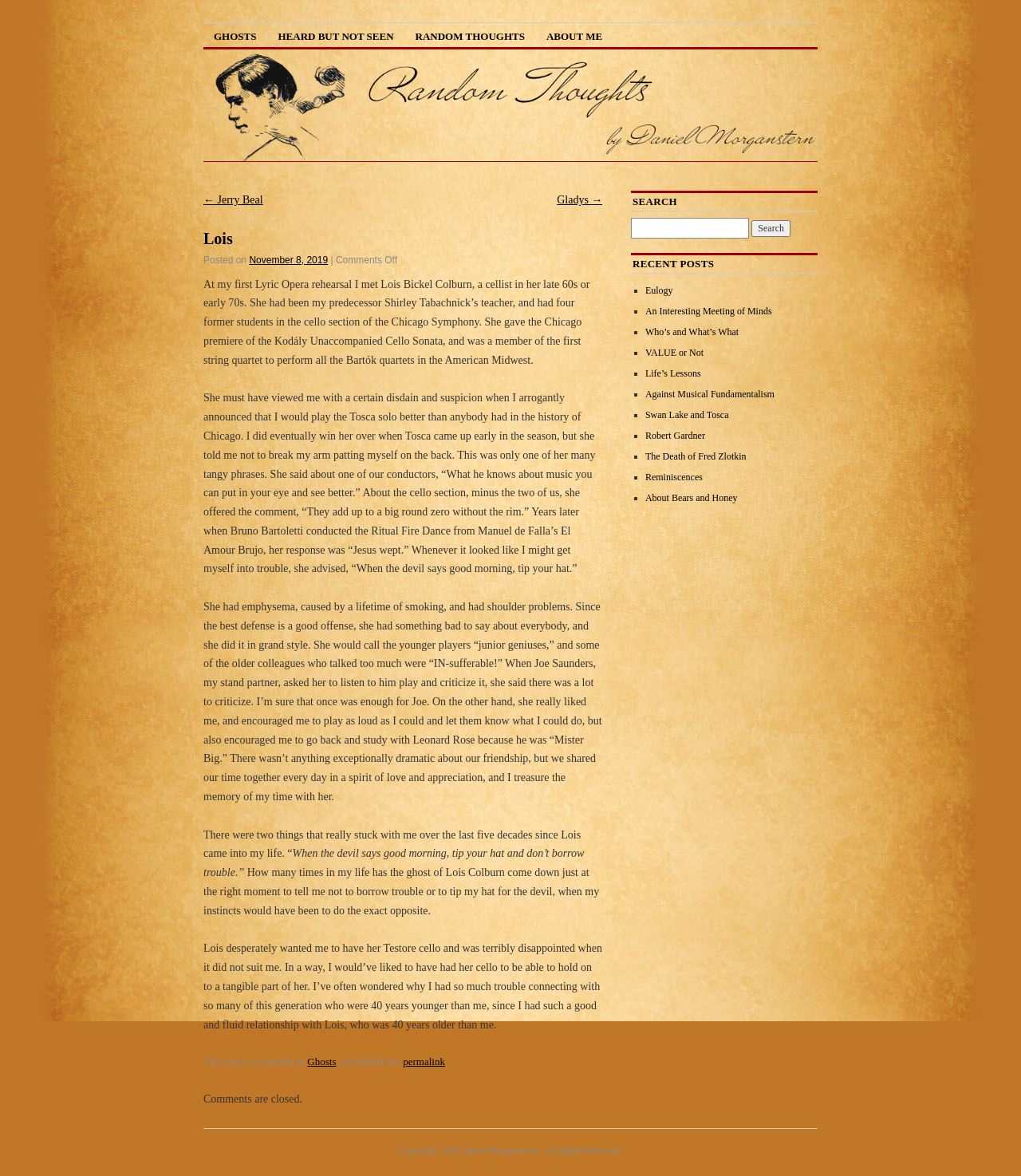Please determine the bounding box coordinates for the element with the description: "hybrid power system market".

None